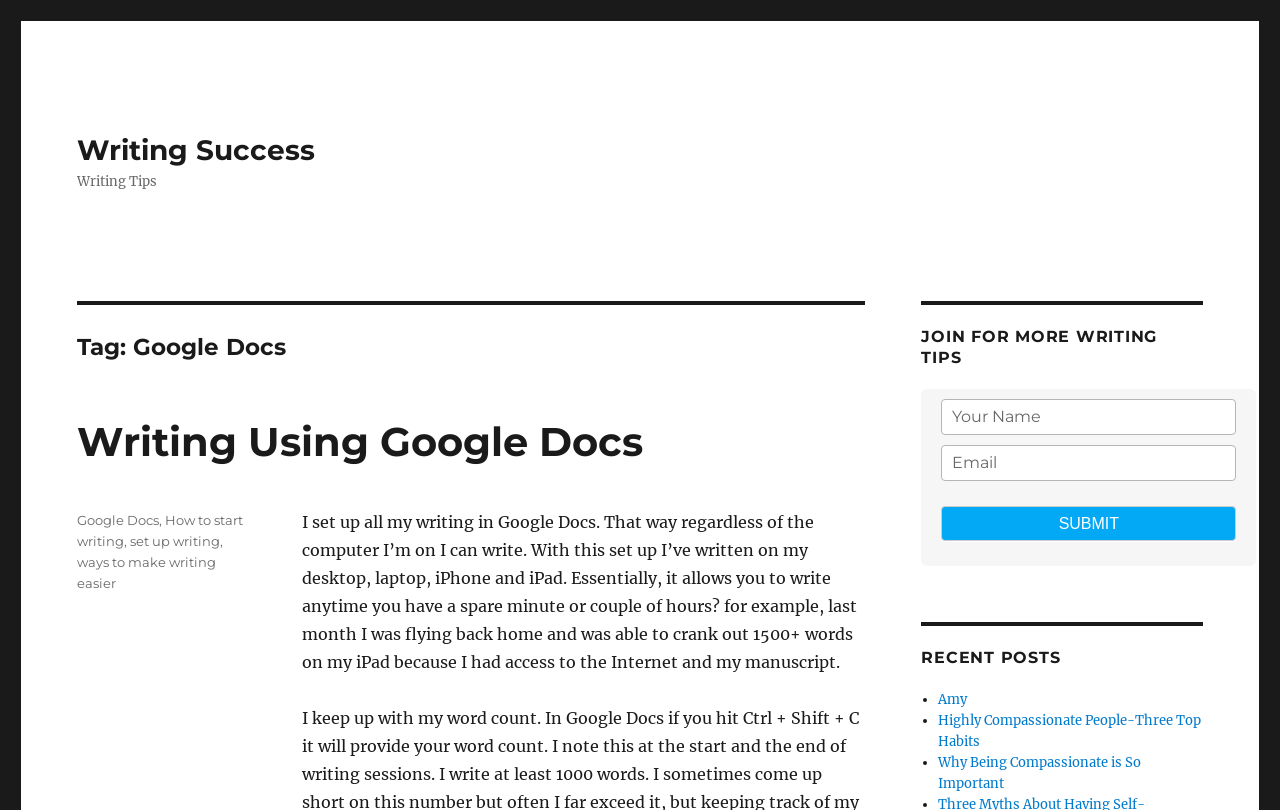What is the purpose of the 'JOIN FOR MORE WRITING TIPS' section?
Please provide a comprehensive and detailed answer to the question.

The 'JOIN FOR MORE WRITING TIPS' section appears to be a call-to-action for visitors to subscribe for more writing tips, as it includes input fields for name and email, and a submit button.